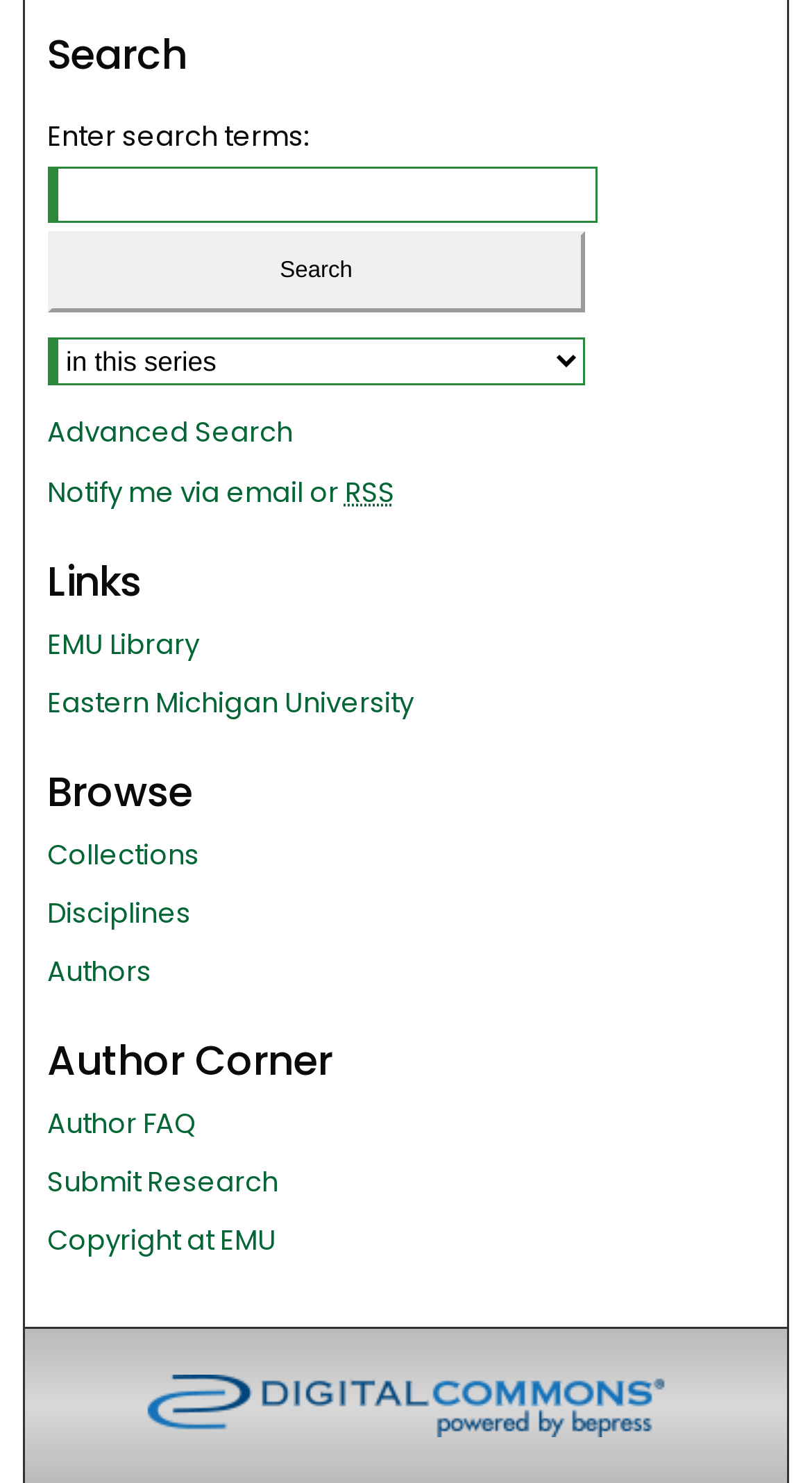Identify the bounding box coordinates for the region to click in order to carry out this instruction: "Go to Advanced Search". Provide the coordinates using four float numbers between 0 and 1, formatted as [left, top, right, bottom].

[0.058, 0.226, 0.361, 0.253]